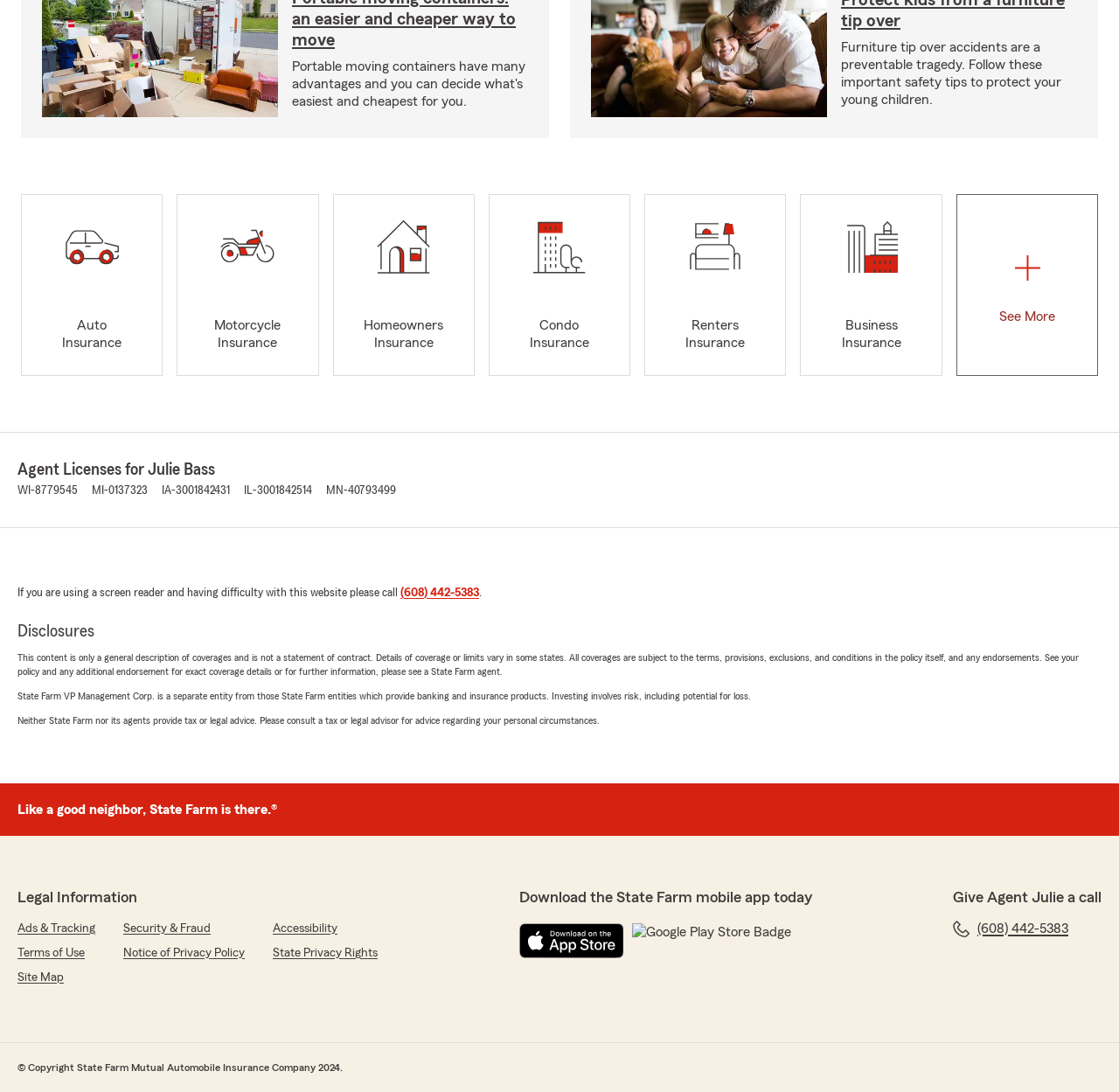What is the company name mentioned in the disclosures?
From the details in the image, answer the question comprehensively.

I read the disclosures section and found the company name 'State Farm' mentioned multiple times, including in the text 'State Farm VP Management Corp. is a separate entity...'.